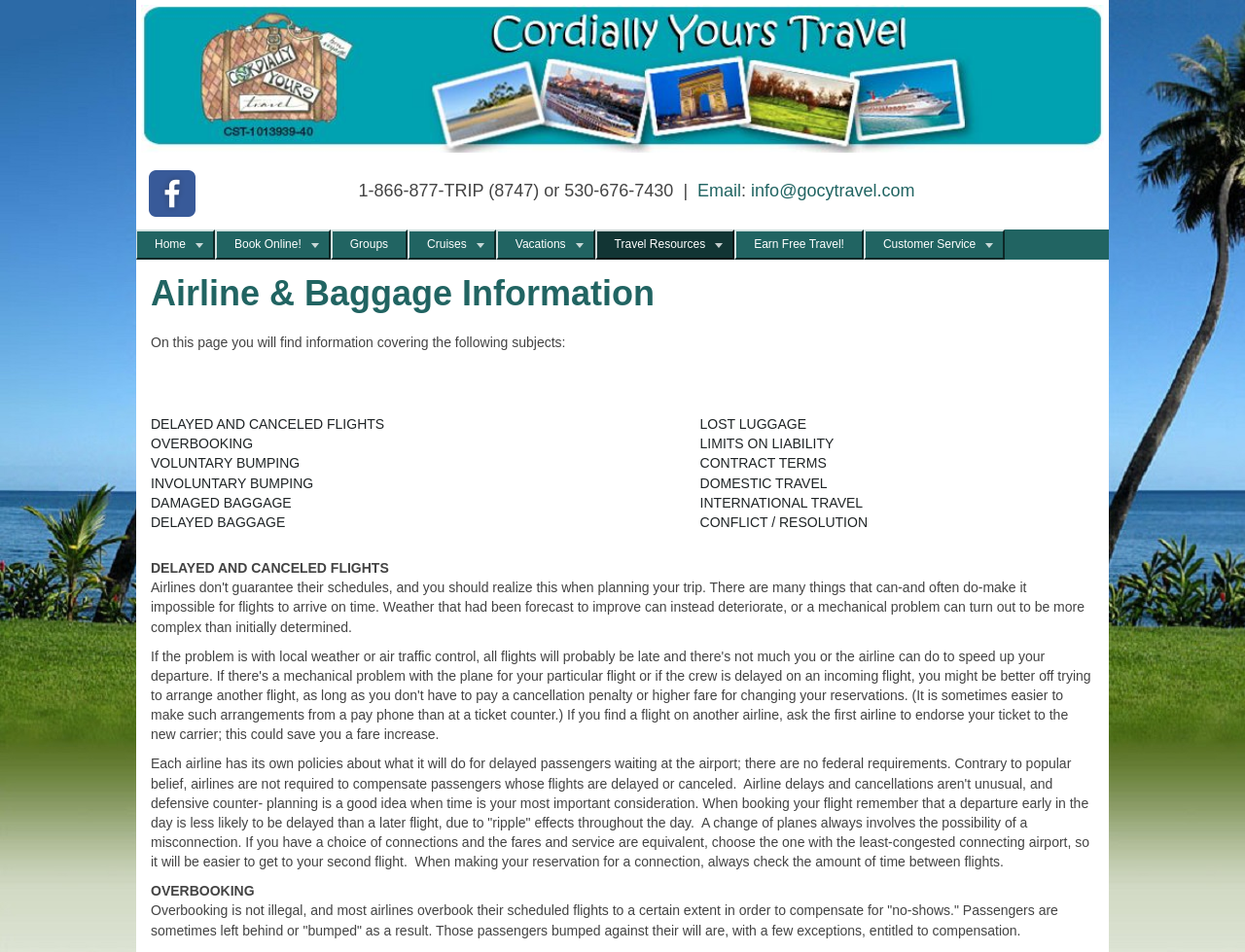What is the consequence of a change of planes?
Please use the visual content to give a single word or phrase answer.

Possibility of misconnection